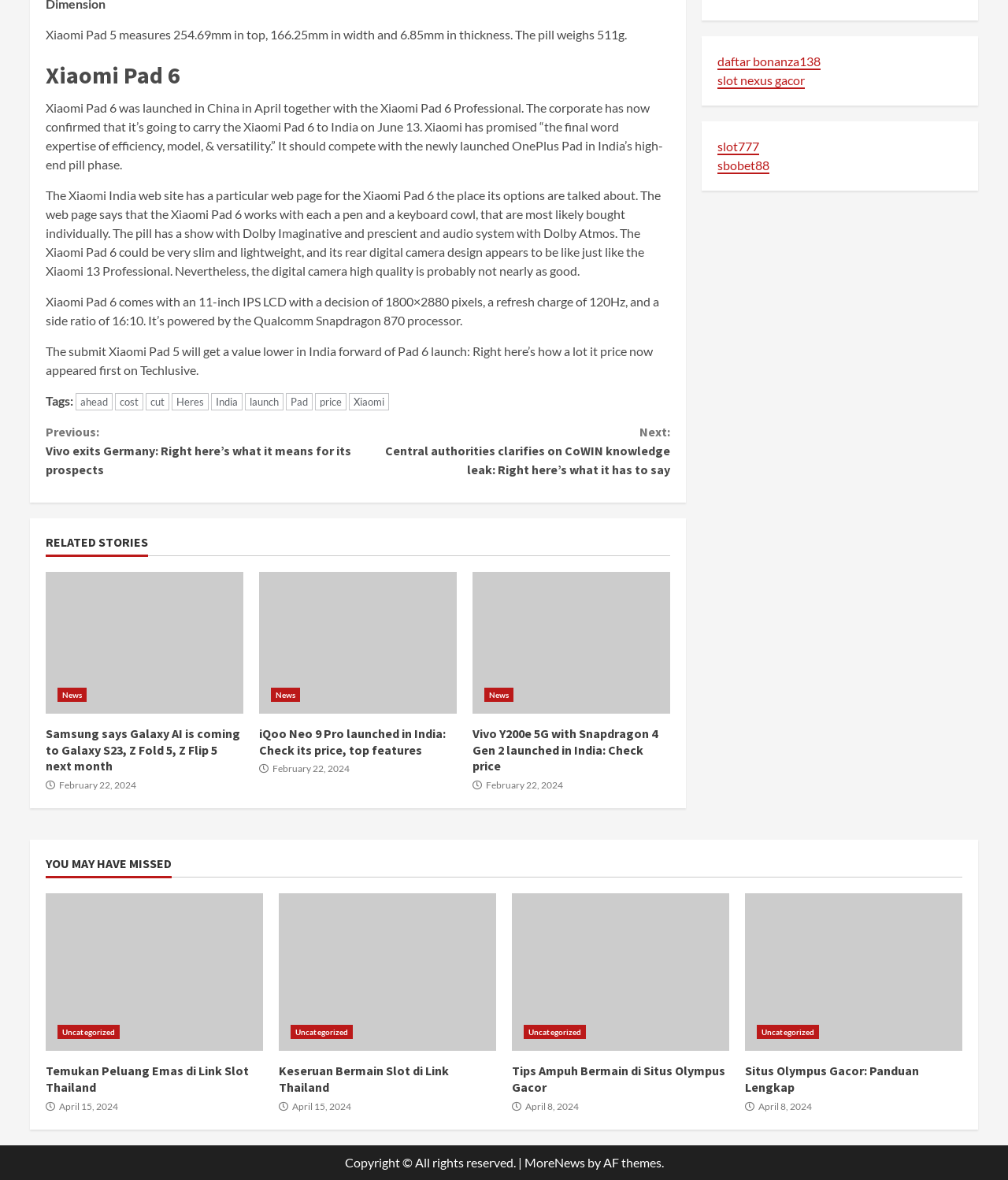Specify the bounding box coordinates of the region I need to click to perform the following instruction: "Send an email to tech@myeasycopy.com". The coordinates must be four float numbers in the range of 0 to 1, i.e., [left, top, right, bottom].

None